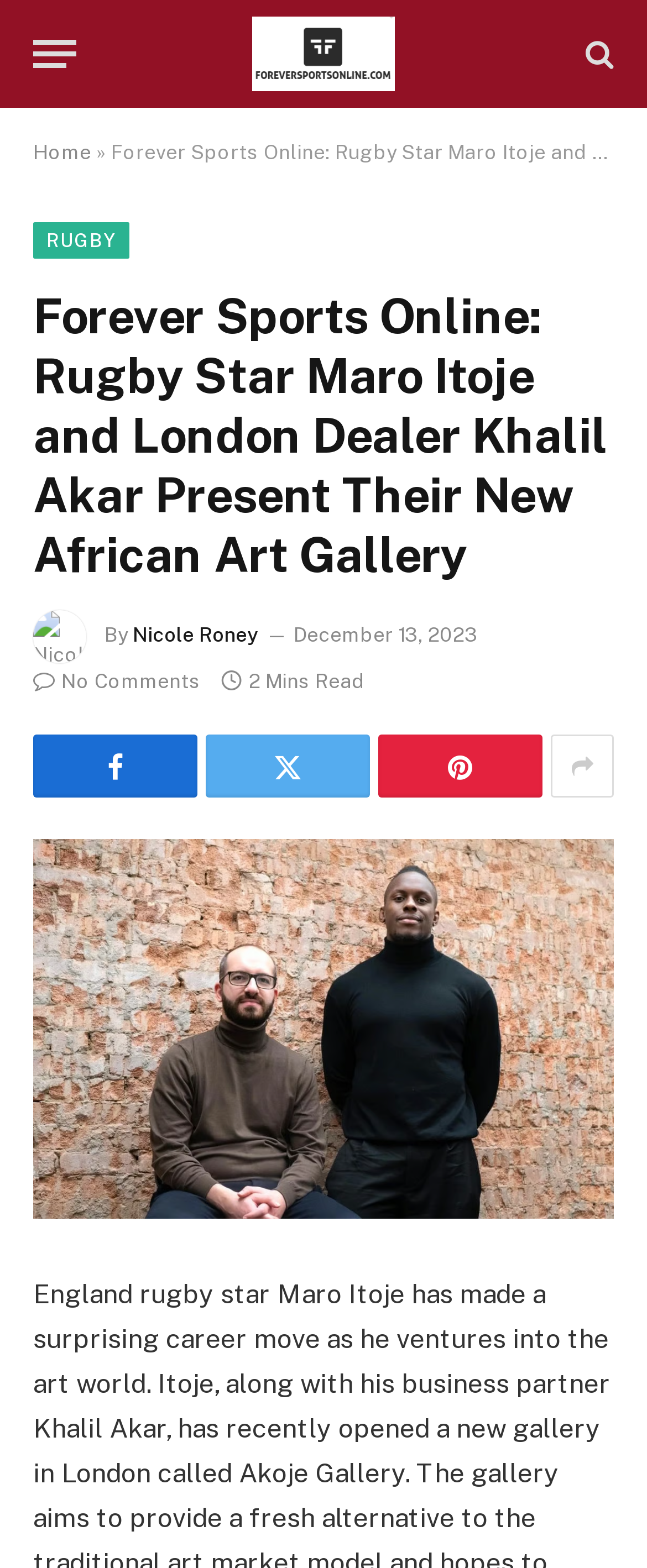Who is the author of the article?
Answer the question with as much detail as you can, using the image as a reference.

The webpage has a byline that mentions the name 'Nicole Roney', which is a common way to indicate the author of an article, so it is likely that Nicole Roney is the author of the article.